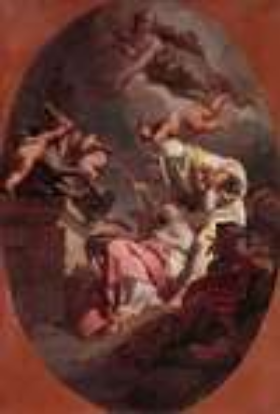What is the year the painting was created?
Answer the question with a thorough and detailed explanation.

The answer can be found in the caption, which states that the image depicts 'The Sacrifice of Iphigenia,' a work by the Italian artist Gaetano Gandolfi, created in 1789. This information is explicitly provided in the caption.